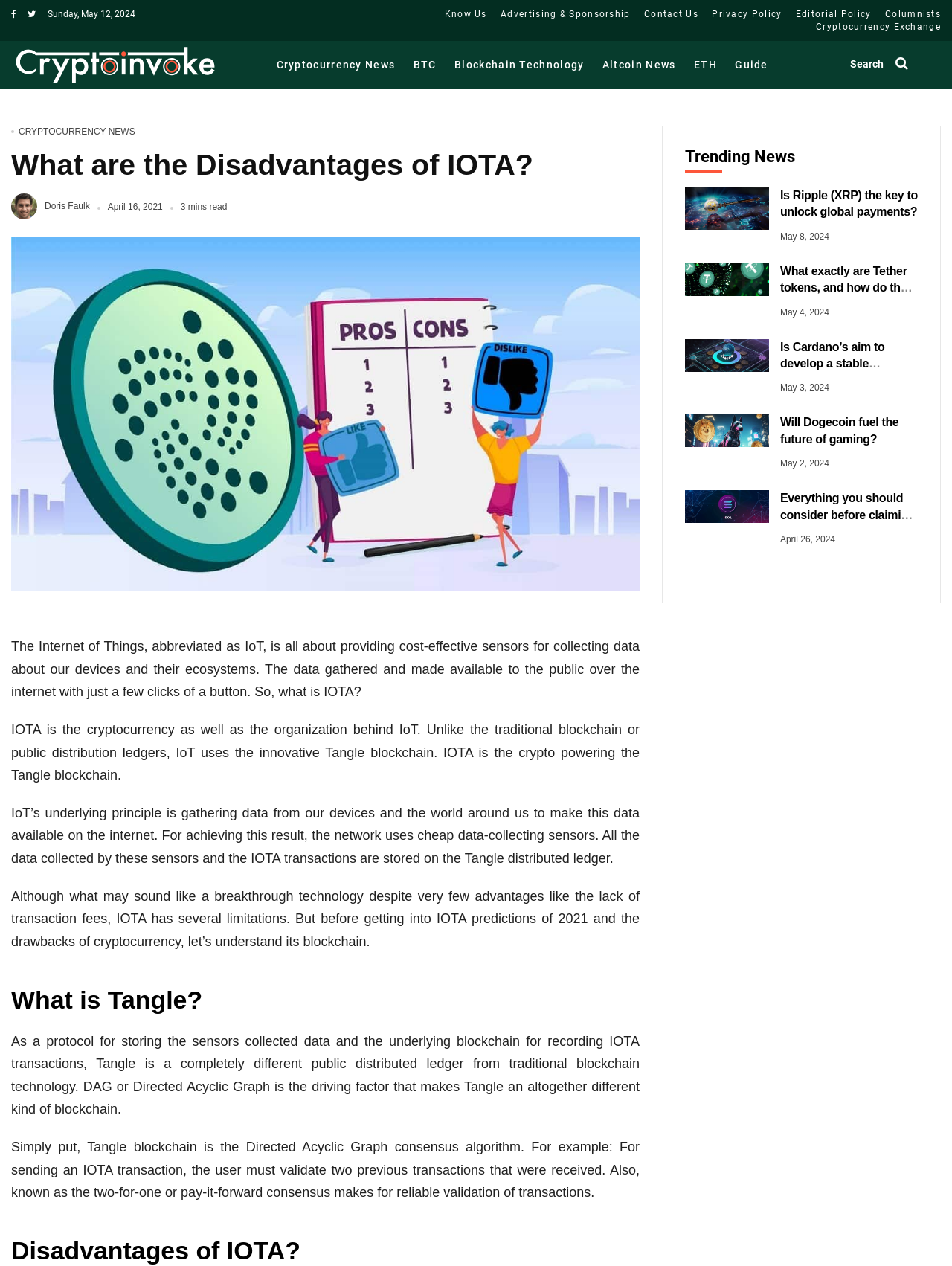Find the bounding box coordinates of the element's region that should be clicked in order to follow the given instruction: "Learn about 'What are the Disadvantages of IOTA?'". The coordinates should consist of four float numbers between 0 and 1, i.e., [left, top, right, bottom].

[0.012, 0.116, 0.672, 0.144]